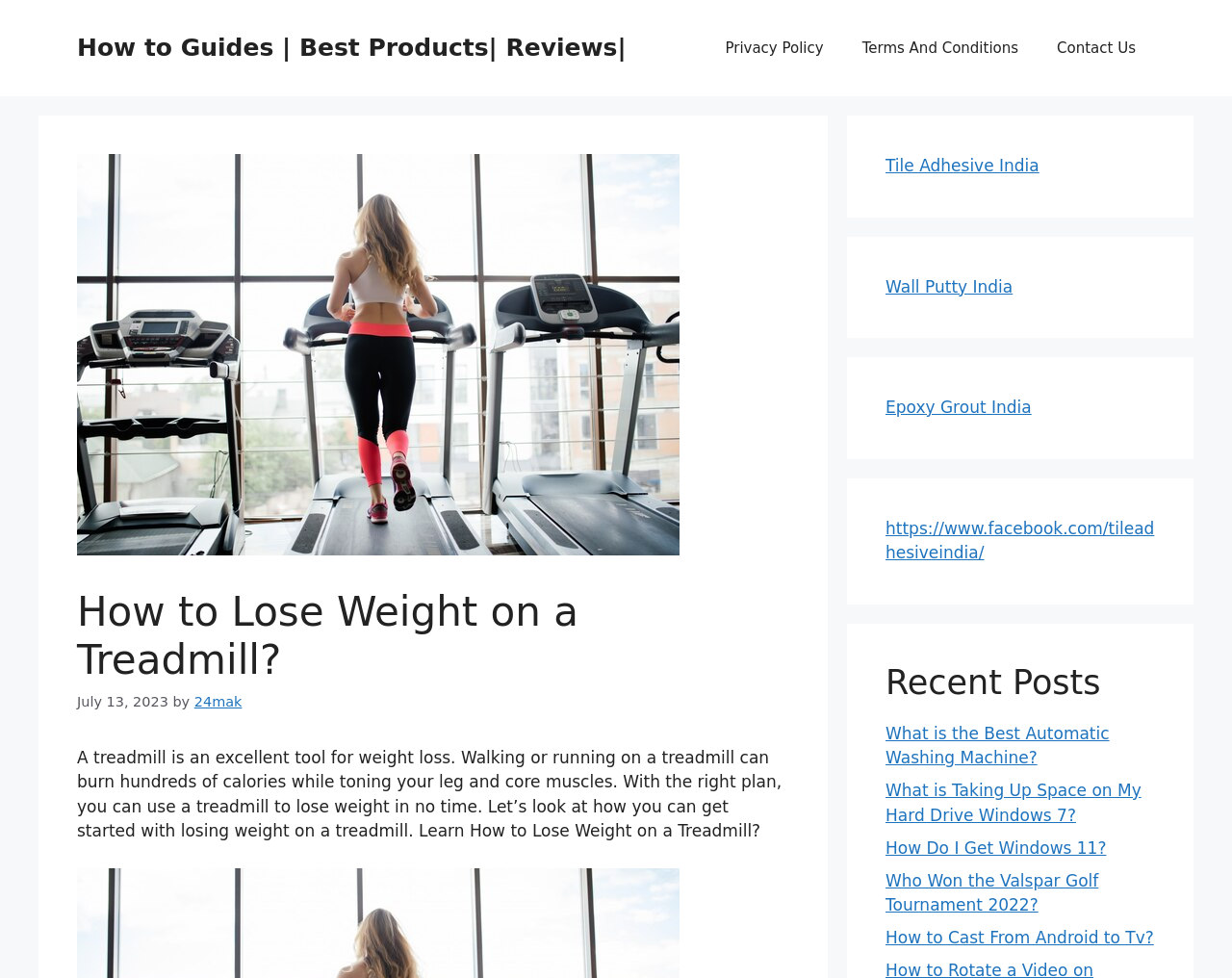Please identify the bounding box coordinates of the element that needs to be clicked to perform the following instruction: "Click on the 'How to Guides | Best Products| Reviews|' link".

[0.062, 0.034, 0.508, 0.063]